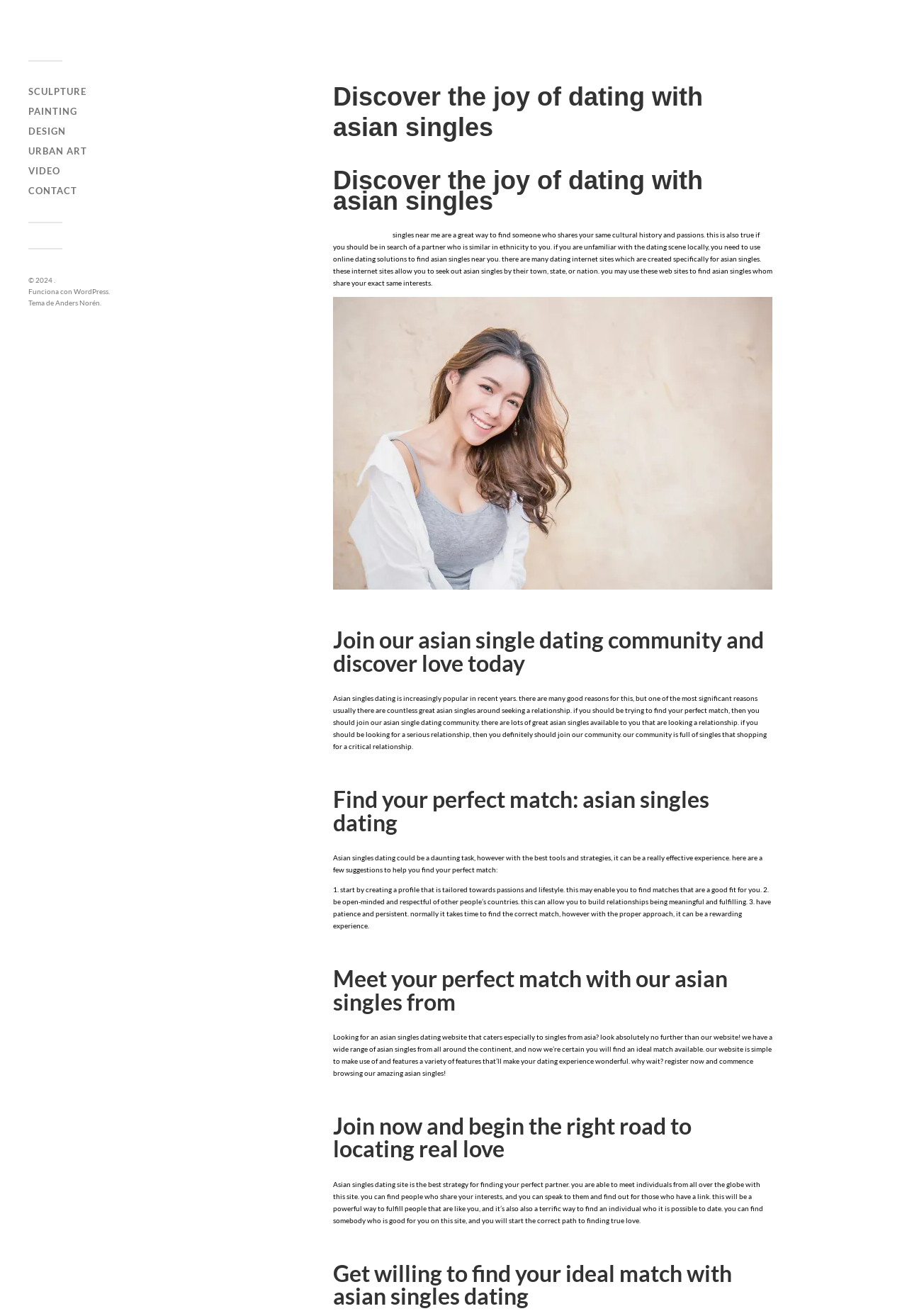Your task is to extract the text of the main heading from the webpage.

Discover the joy of dating with asian singles